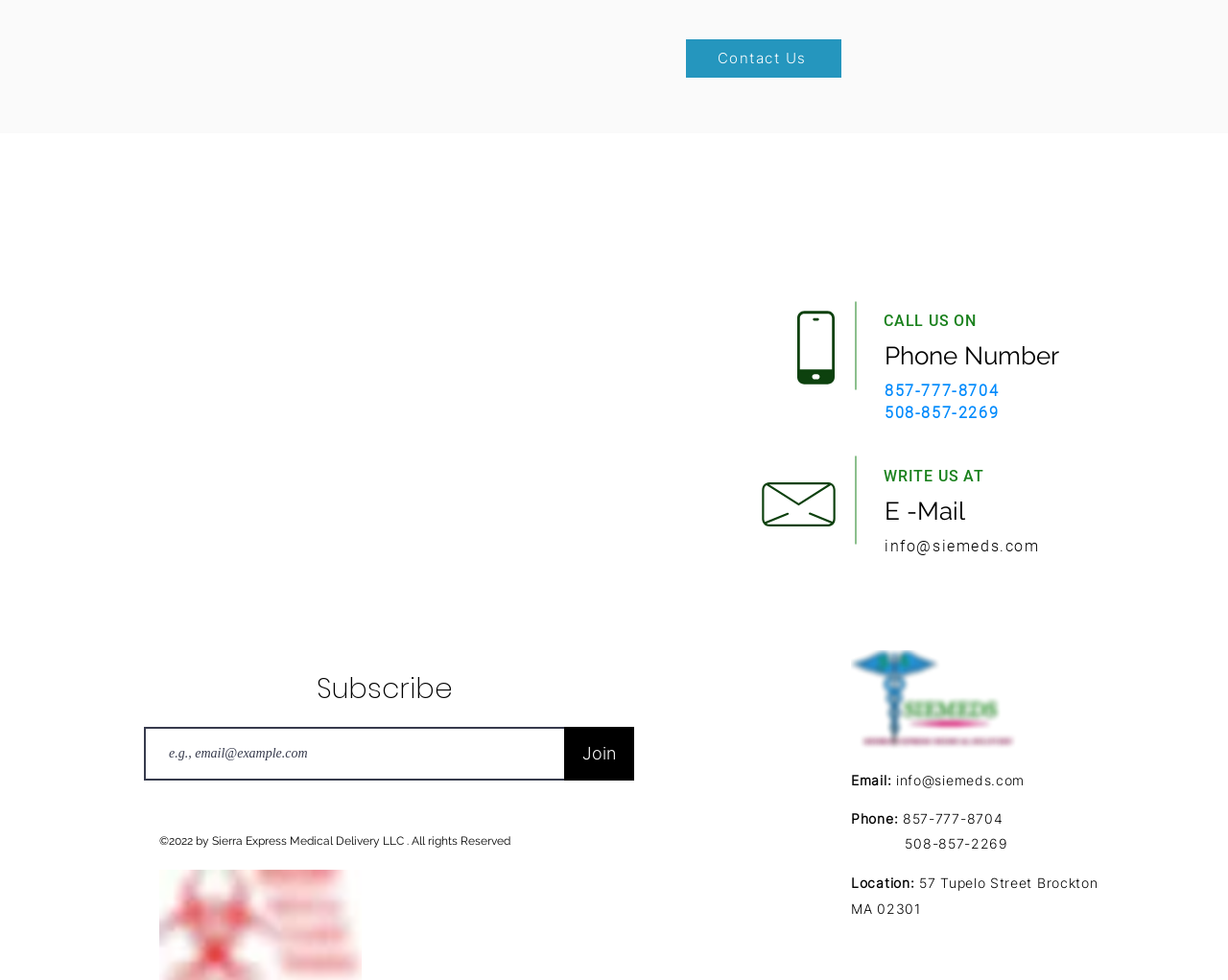Find and specify the bounding box coordinates that correspond to the clickable region for the instruction: "Click Contact Us".

[0.559, 0.04, 0.685, 0.079]